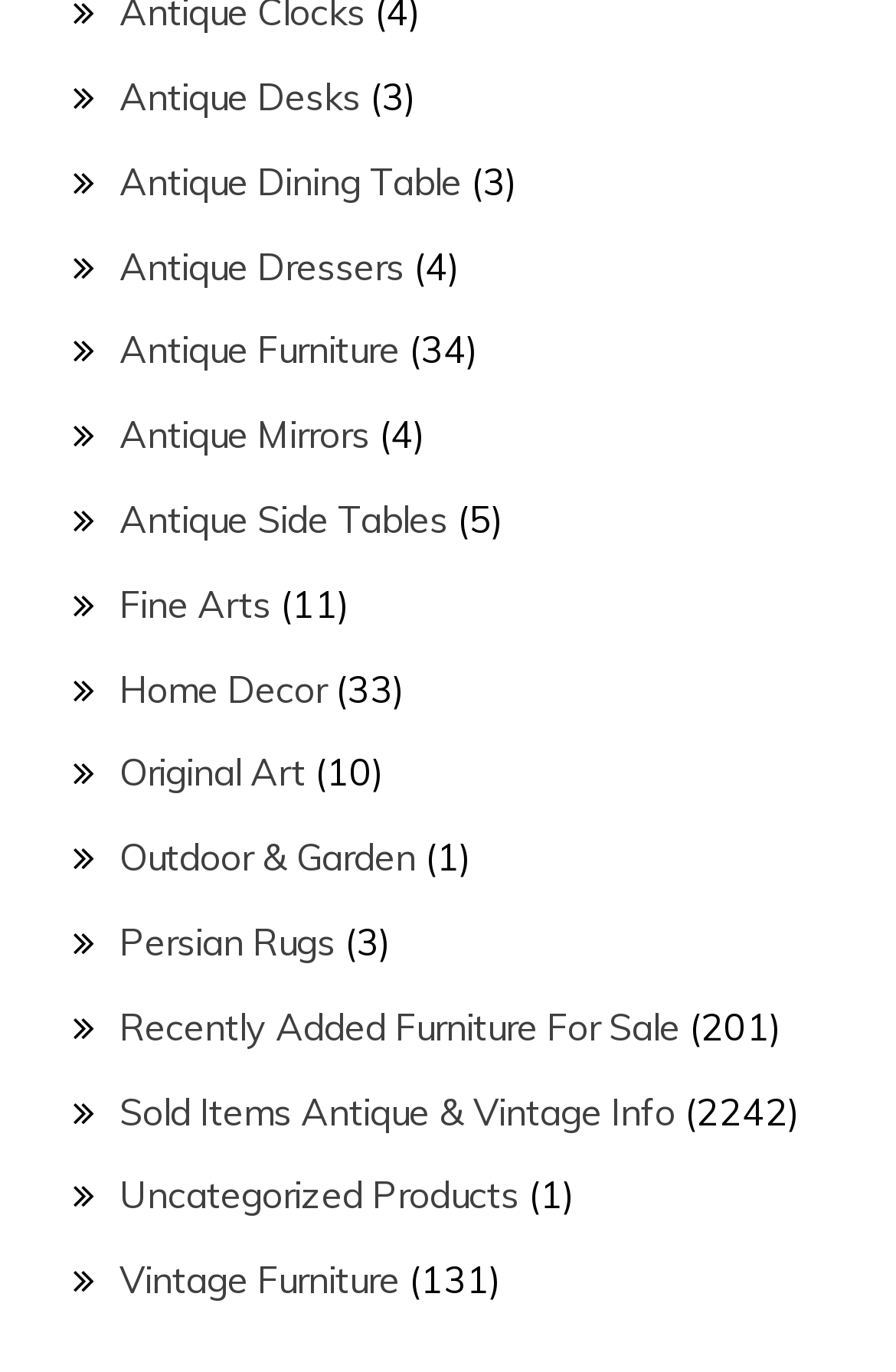Locate the bounding box coordinates of the region to be clicked to comply with the following instruction: "Browse Antique Desks". The coordinates must be four float numbers between 0 and 1, in the form [left, top, right, bottom].

[0.133, 0.054, 0.403, 0.087]